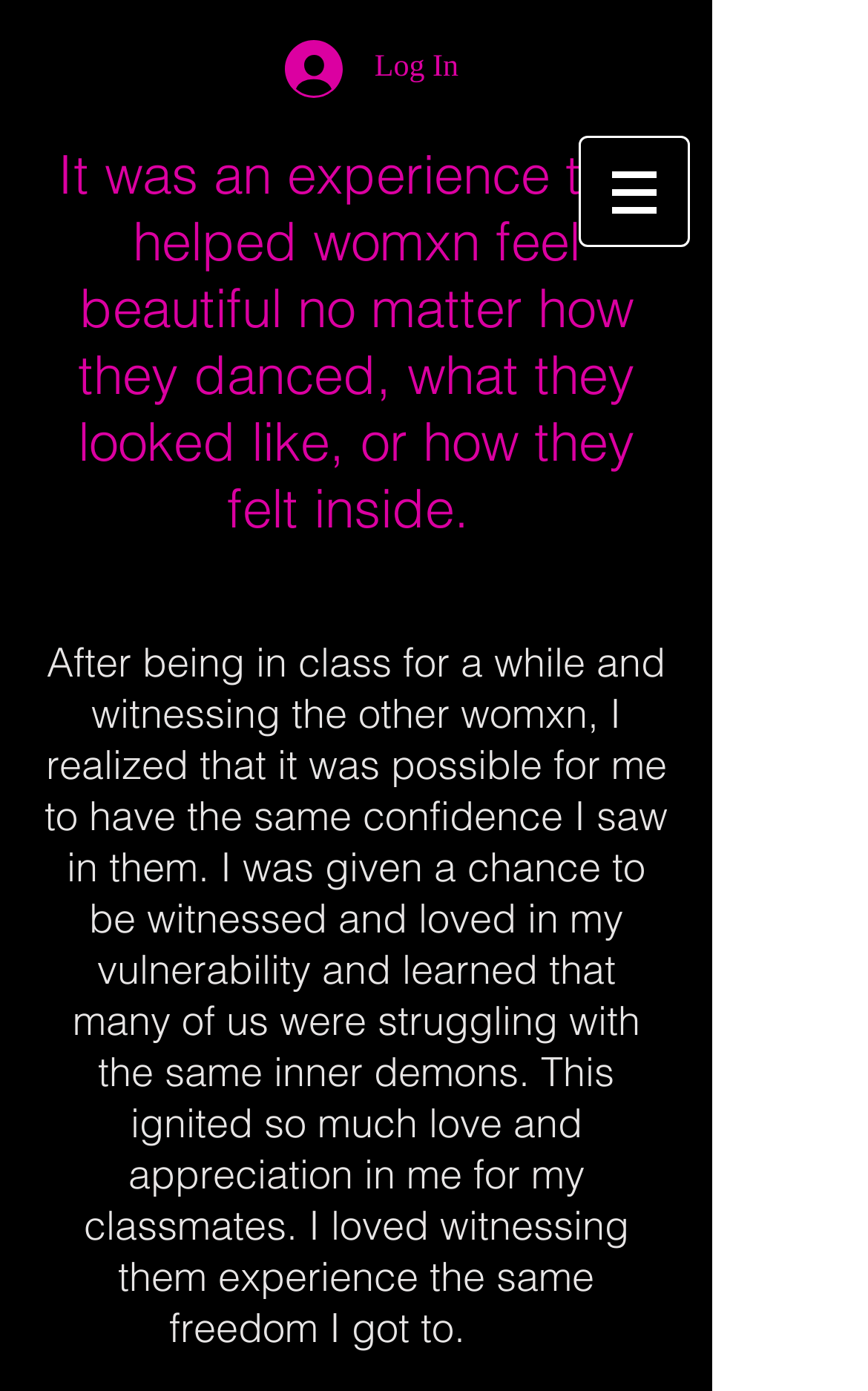What is the theme of the text on the webpage?
Offer a detailed and full explanation in response to the question.

The text on the webpage appears to be a personal testimony or review, discussing the experience of taking a class that helped the author feel confident and beautiful. The tone is positive and uplifting, suggesting that the theme of the text is empowerment and self-acceptance.